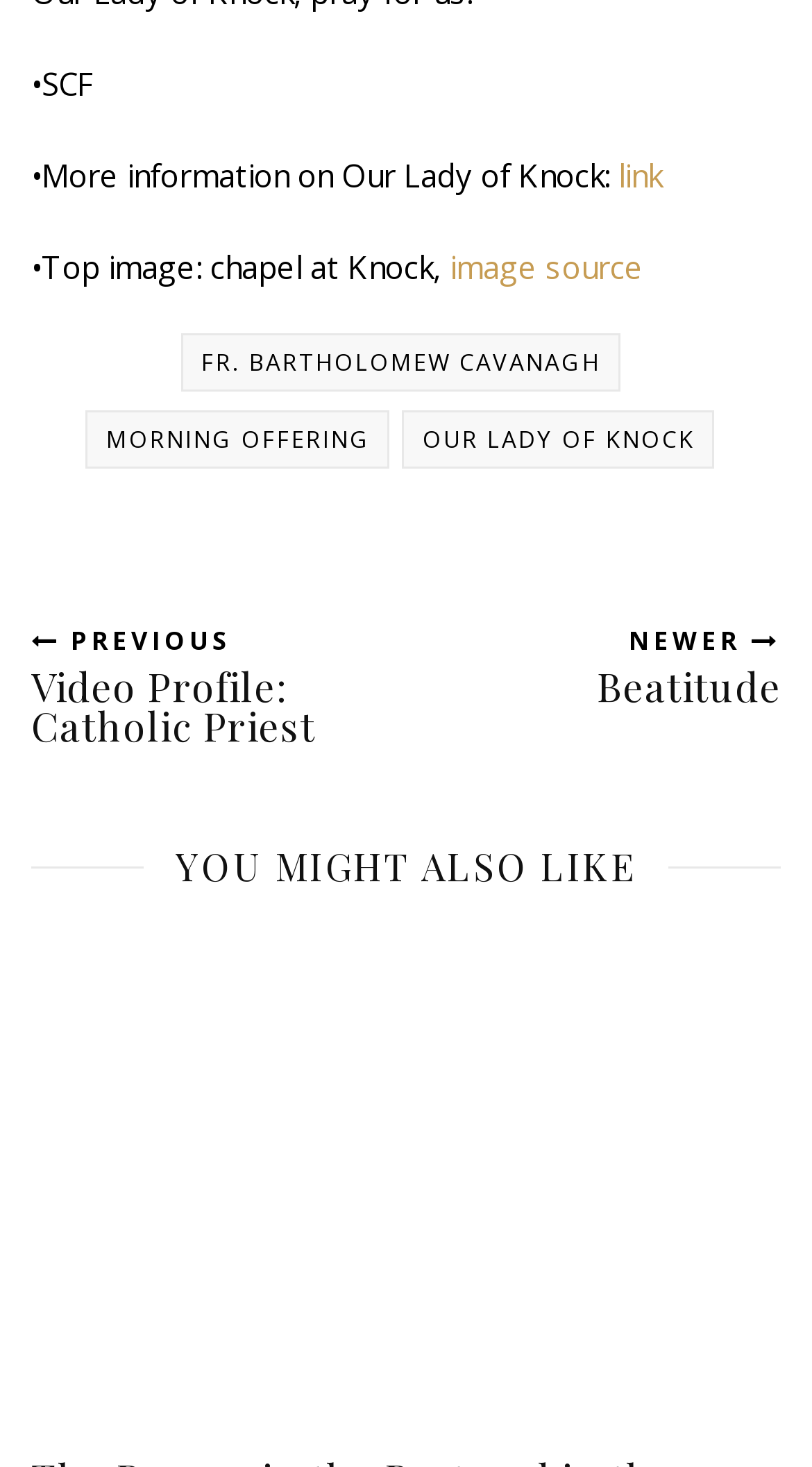Please identify the bounding box coordinates of the element that needs to be clicked to execute the following command: "Click on the link to learn more about Our Lady of Knock". Provide the bounding box using four float numbers between 0 and 1, formatted as [left, top, right, bottom].

[0.762, 0.104, 0.815, 0.133]